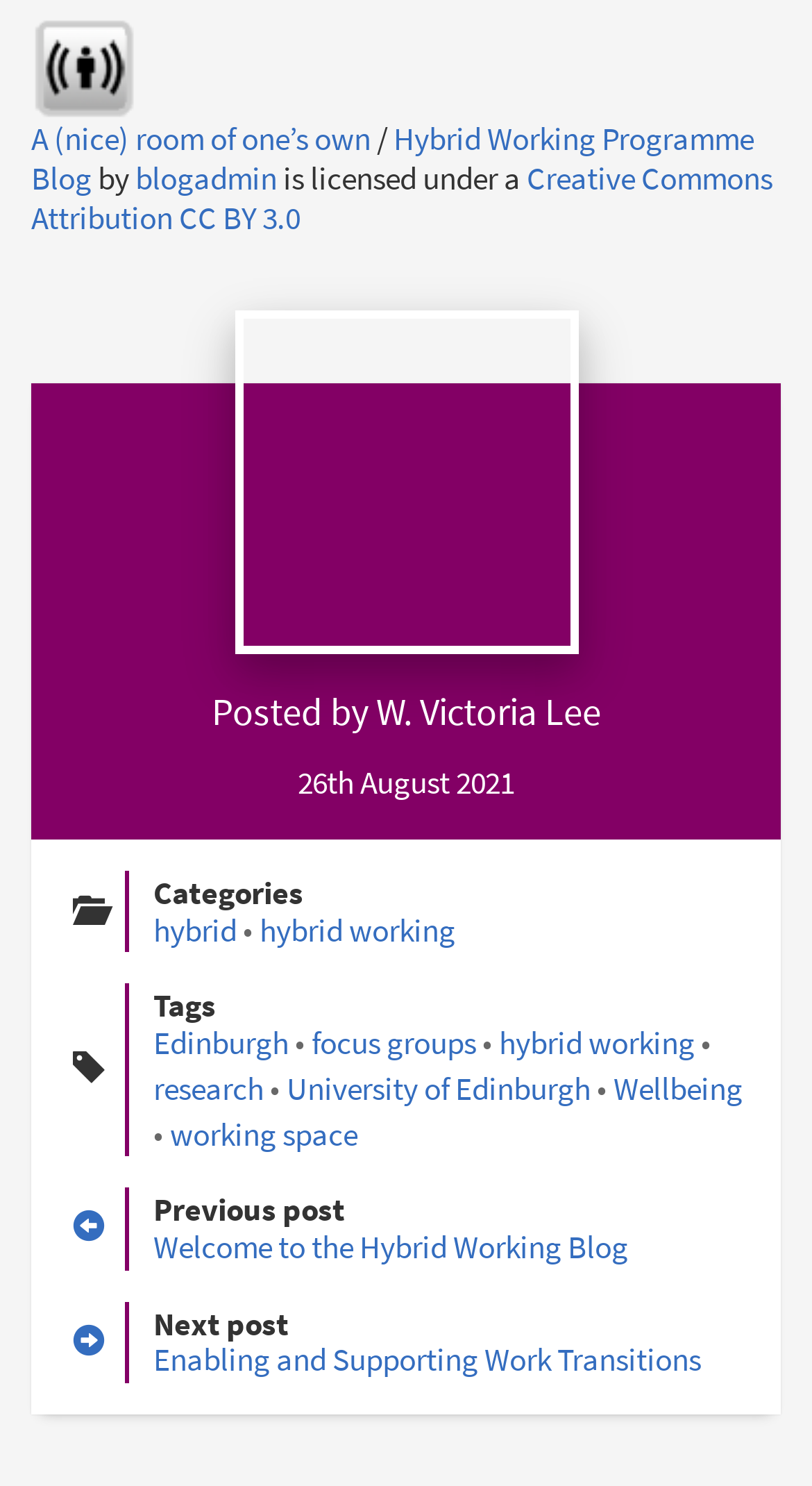Can you find the bounding box coordinates for the element that needs to be clicked to execute this instruction: "View the post by W. Victoria Lee"? The coordinates should be given as four float numbers between 0 and 1, i.e., [left, top, right, bottom].

[0.463, 0.463, 0.74, 0.495]